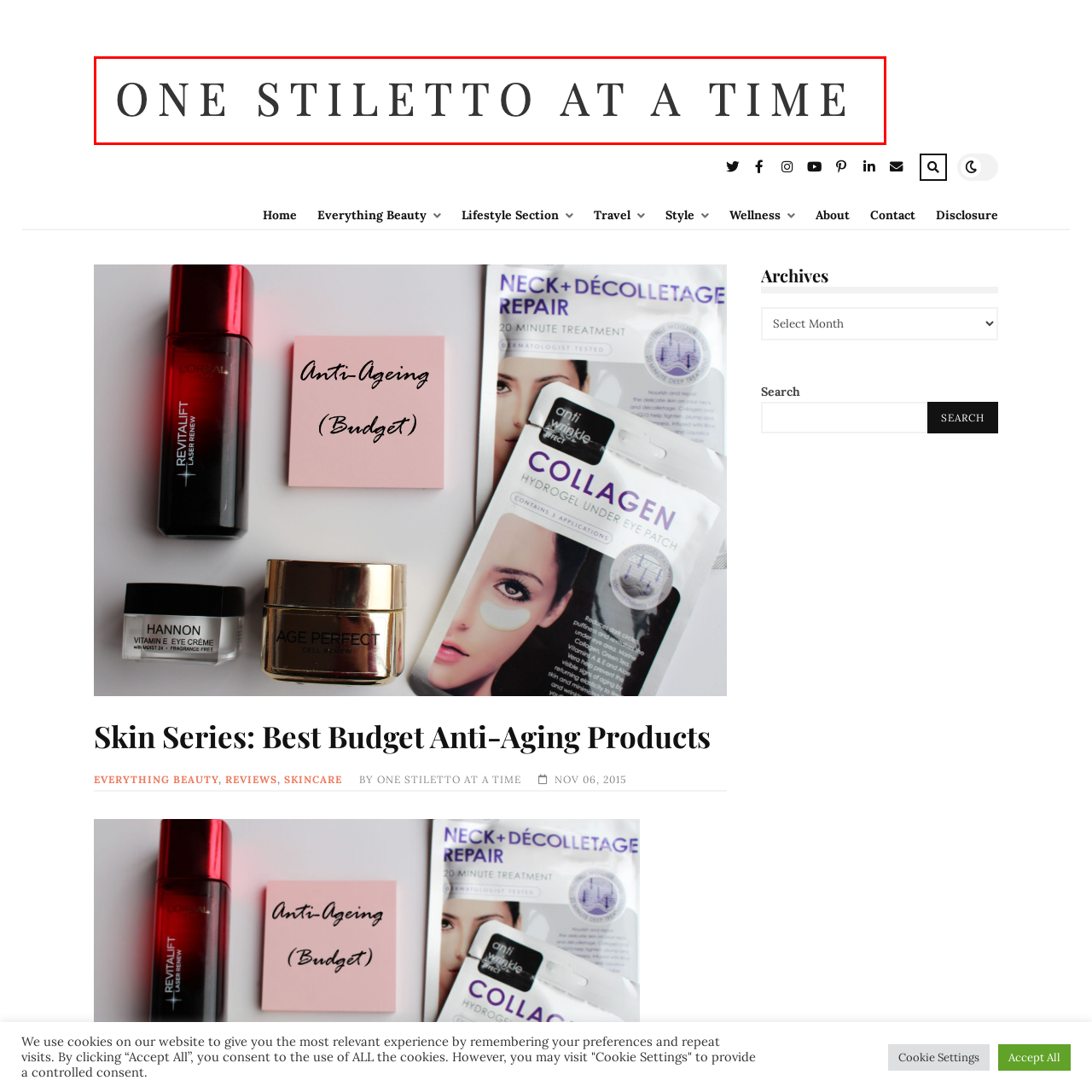Elaborate on the details of the image that is highlighted by the red boundary.

The image features the title "ONE STILETTO AT A TIME," prominently displayed in a stylish font. This title is associated with a blog or article focused on beauty and lifestyle, reflecting a curated approach to fashion and personal care. The clean and elegant typography gives the impression of sophistication while inviting readers to explore content related to skincare and beauty tips. This image serves as a visual anchor for the associated series titled "Skin Series: Best Budget Anti-Aging Products," emphasizing a focus on accessible beauty solutions without compromising quality.